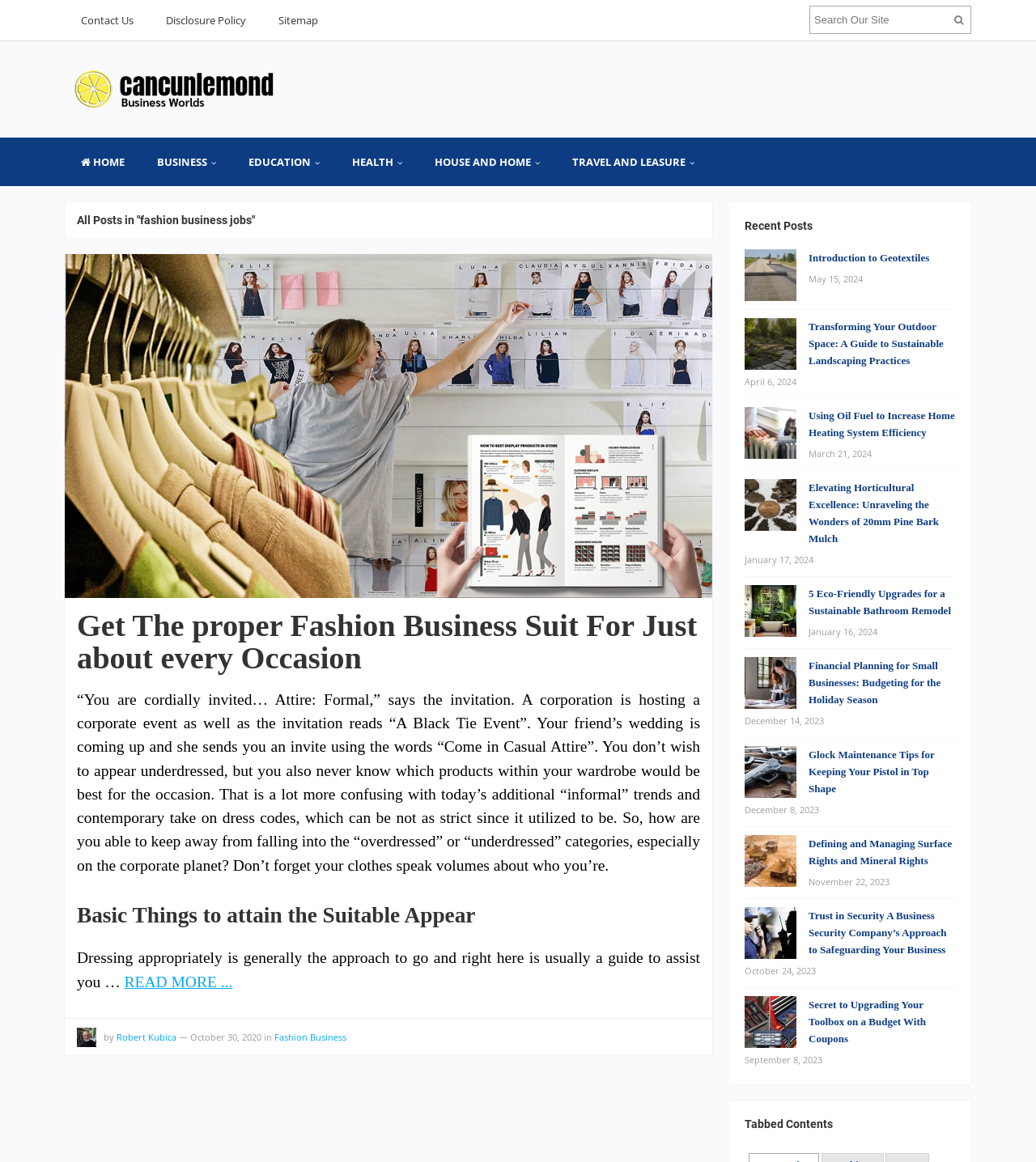What is the purpose of the 'Tabbed Contents' section?
Based on the image, answer the question with a single word or brief phrase.

Organizing content